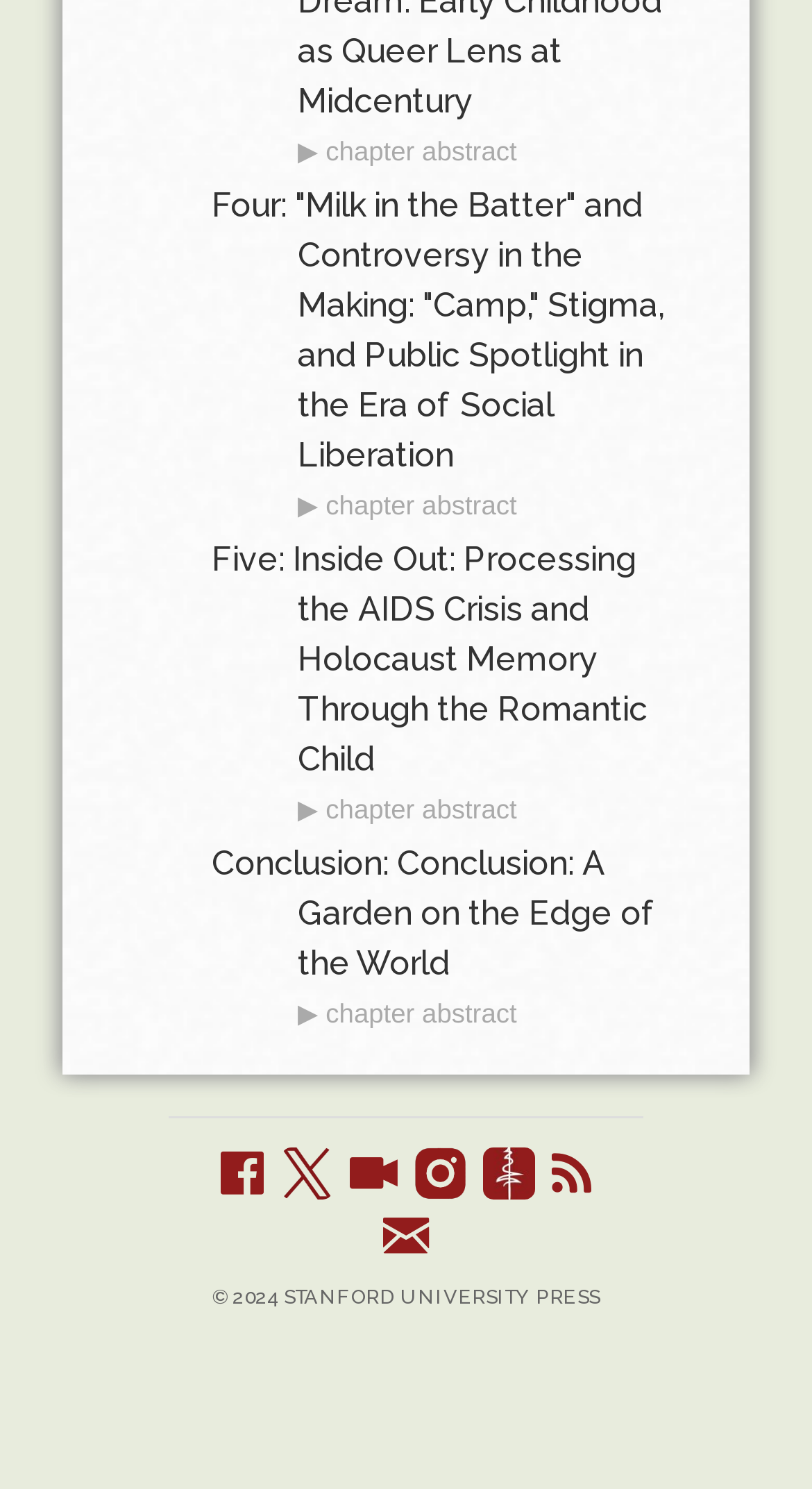Pinpoint the bounding box coordinates of the clickable area needed to execute the instruction: "Read the latest on the SUP Blog". The coordinates should be specified as four float numbers between 0 and 1, i.e., [left, top, right, bottom].

[0.595, 0.768, 0.659, 0.813]